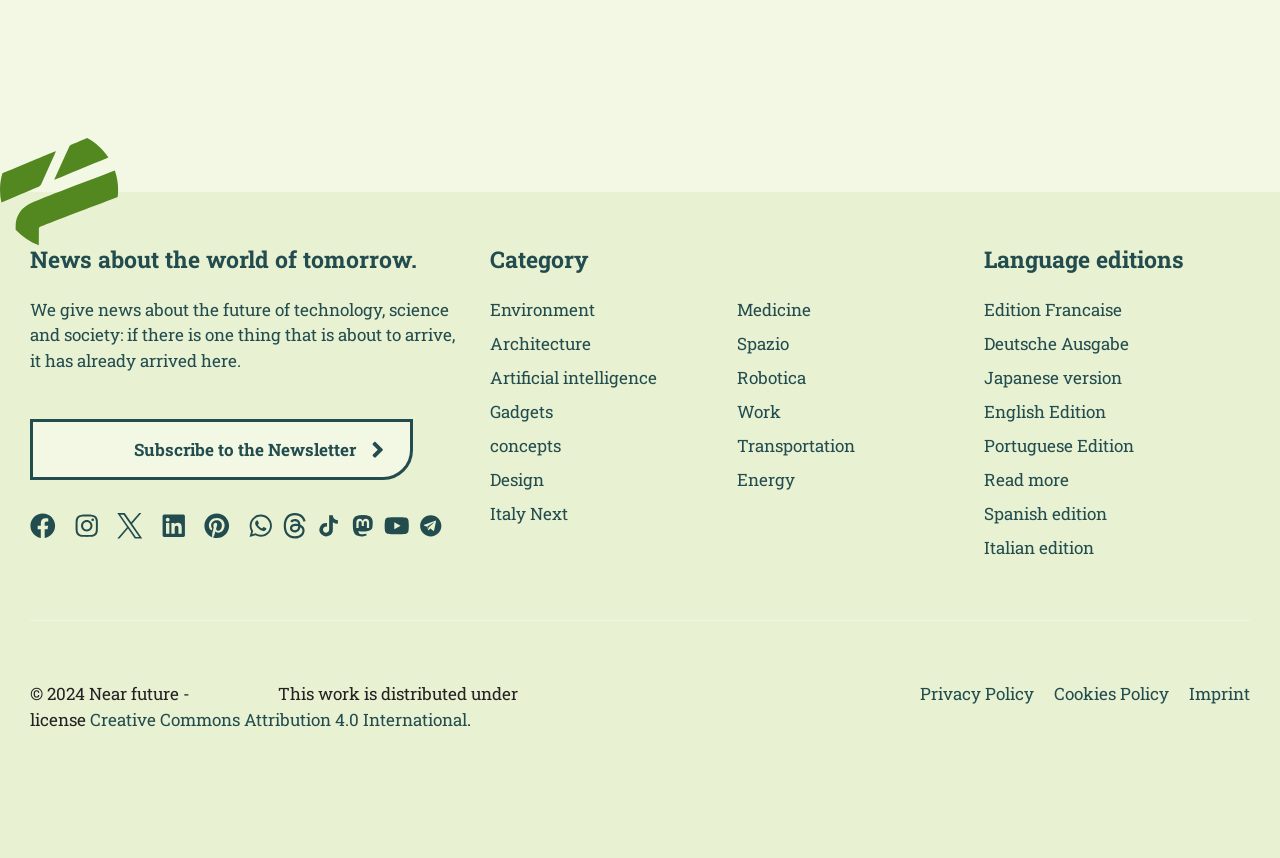What categories of news are available?
Analyze the image and deliver a detailed answer to the question.

The webpage contains links to various categories such as Environment, Architecture, Artificial intelligence, Gadgets, Concepts, Design, Italy Next, Medicine, Spazio, Robotica, Work, Transportation, and Energy, indicating that the website provides news in multiple categories.